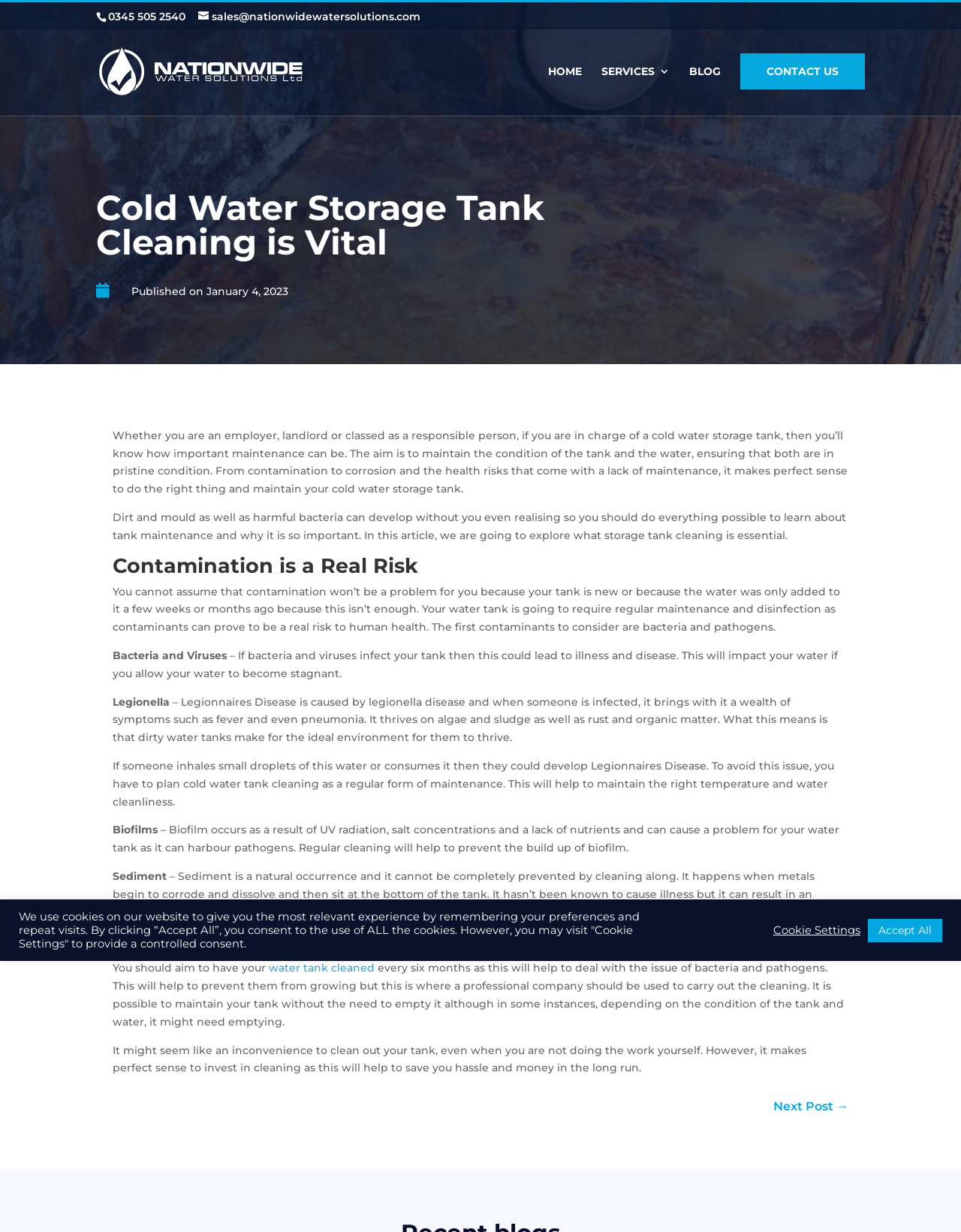What is the consequence of not maintaining a cold water storage tank?
Answer the question based on the image using a single word or a brief phrase.

Illness and disease